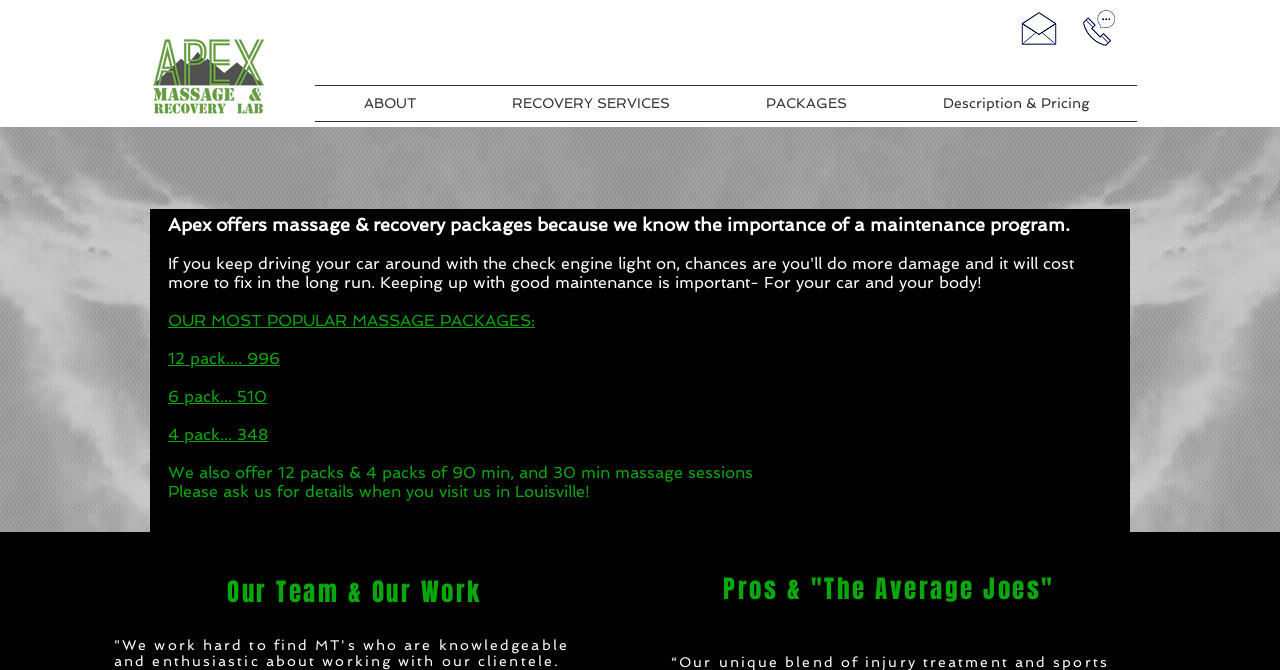What is the location of Apex?
Analyze the image and provide a thorough answer to the question.

The webpage mentions 'Louisville Co' in the title and 'Please ask us for details when you visit us in Louisville!' in the content, indicating that Apex is located in Louisville.